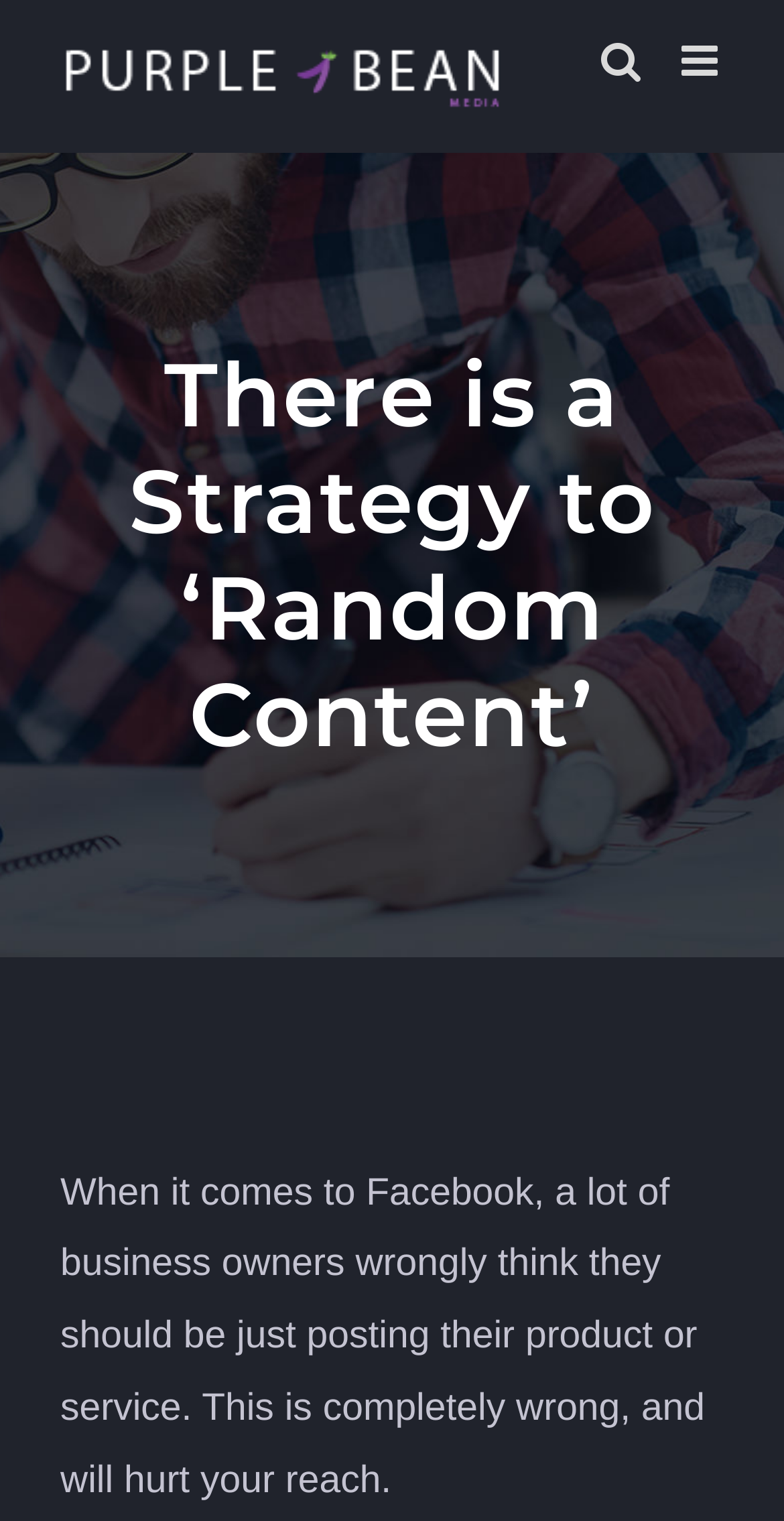Respond to the question below with a concise word or phrase:
What is the color scheme of the website?

Purple